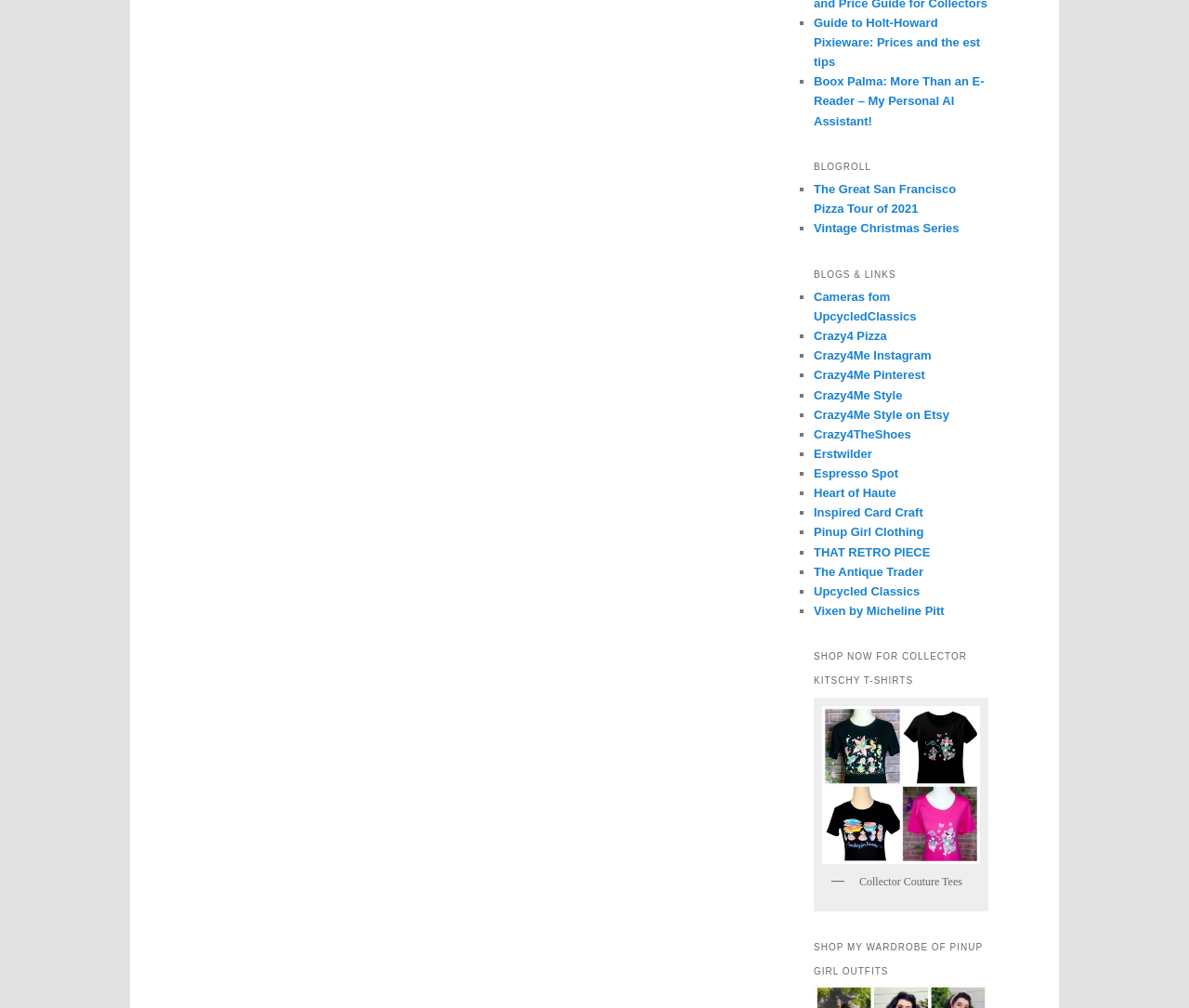Provide a one-word or short-phrase response to the question:
What is the product being sold in the 'SHOP NOW' section?

T-Shirts